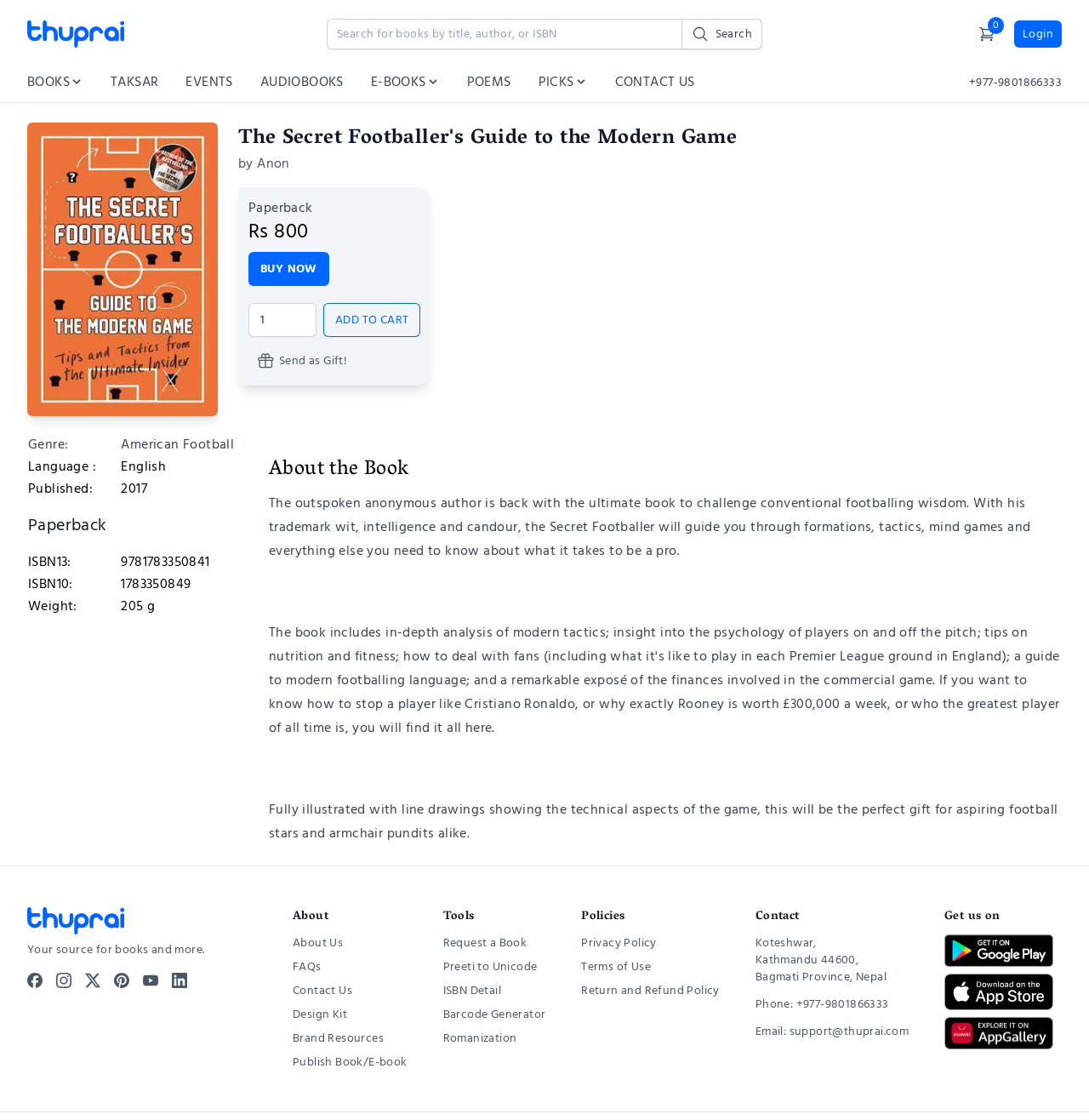Determine the primary headline of the webpage.

The Secret Footballer's Guide to the Modern Game